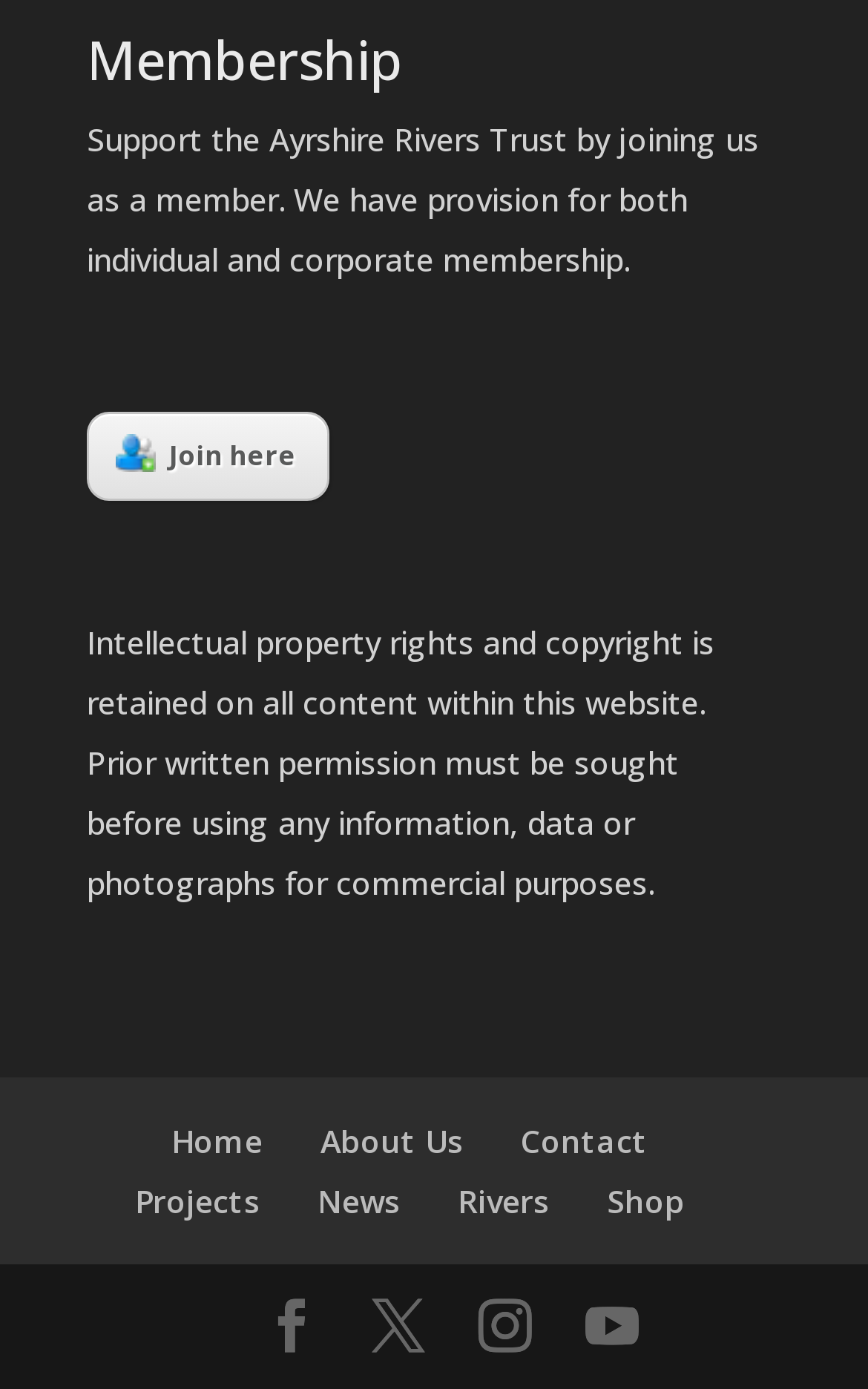Determine the bounding box coordinates of the element that should be clicked to execute the following command: "Click on the 'Join here' link to become a member".

[0.1, 0.297, 0.379, 0.361]